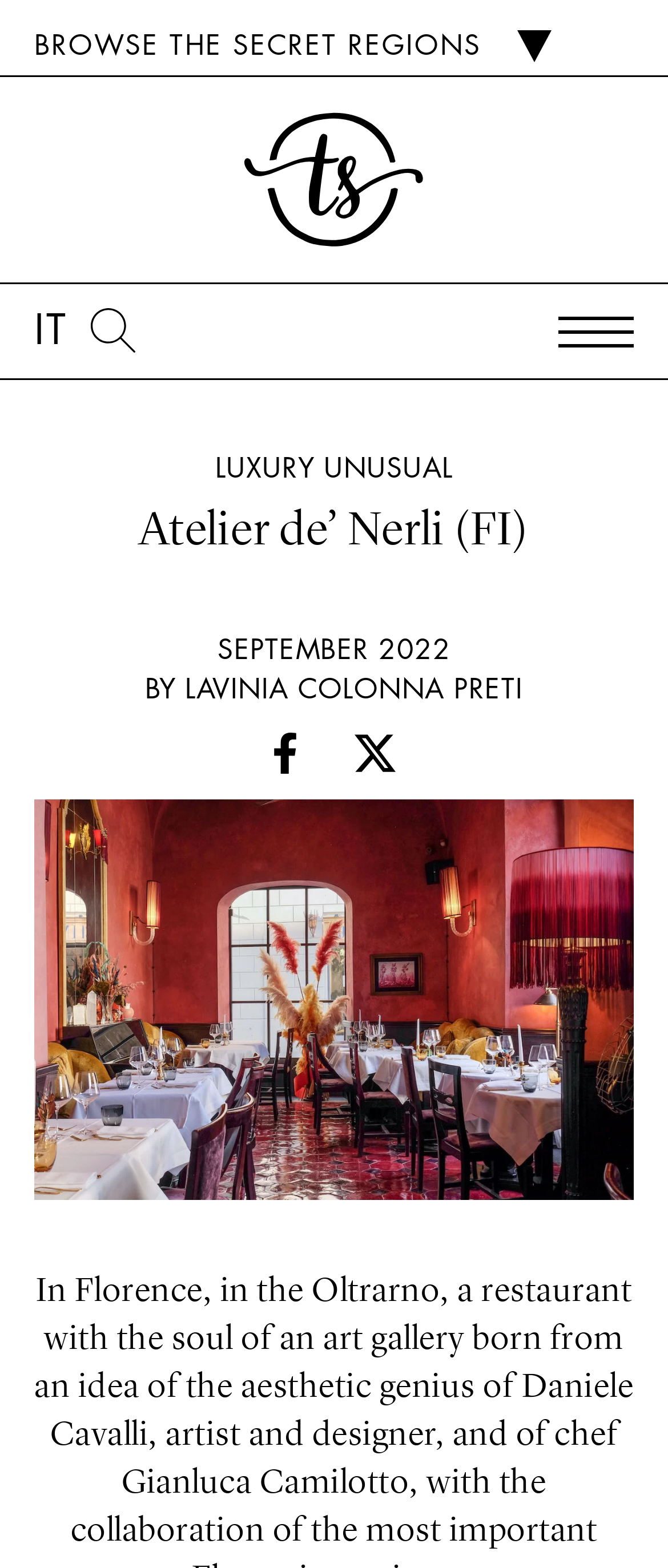Given the webpage screenshot, identify the bounding box of the UI element that matches this description: "parent_node: IT".

[0.135, 0.196, 0.201, 0.224]